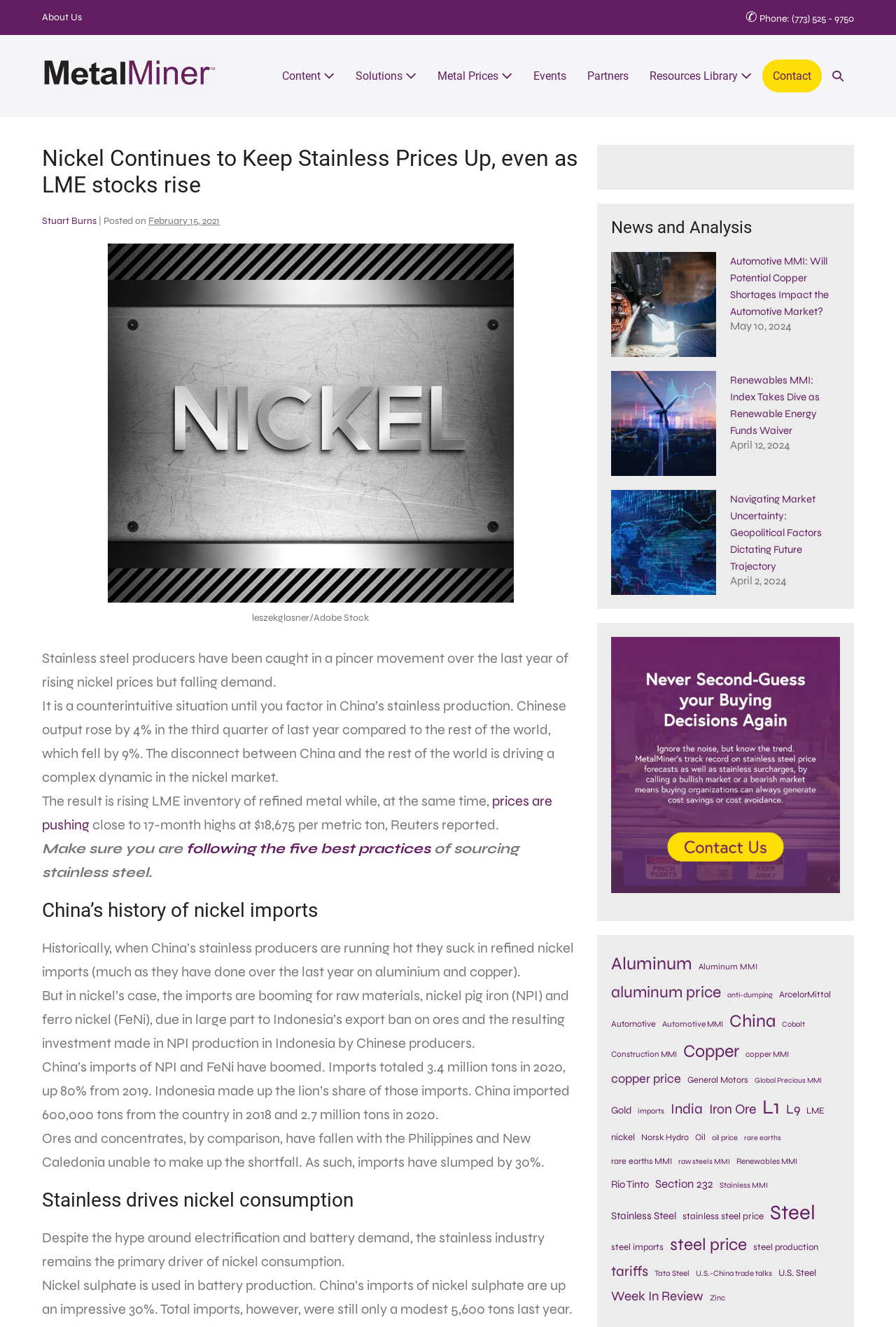Please give the bounding box coordinates of the area that should be clicked to fulfill the following instruction: "Click on the 'About Us' link". The coordinates should be in the format of four float numbers from 0 to 1, i.e., [left, top, right, bottom].

[0.047, 0.008, 0.091, 0.017]